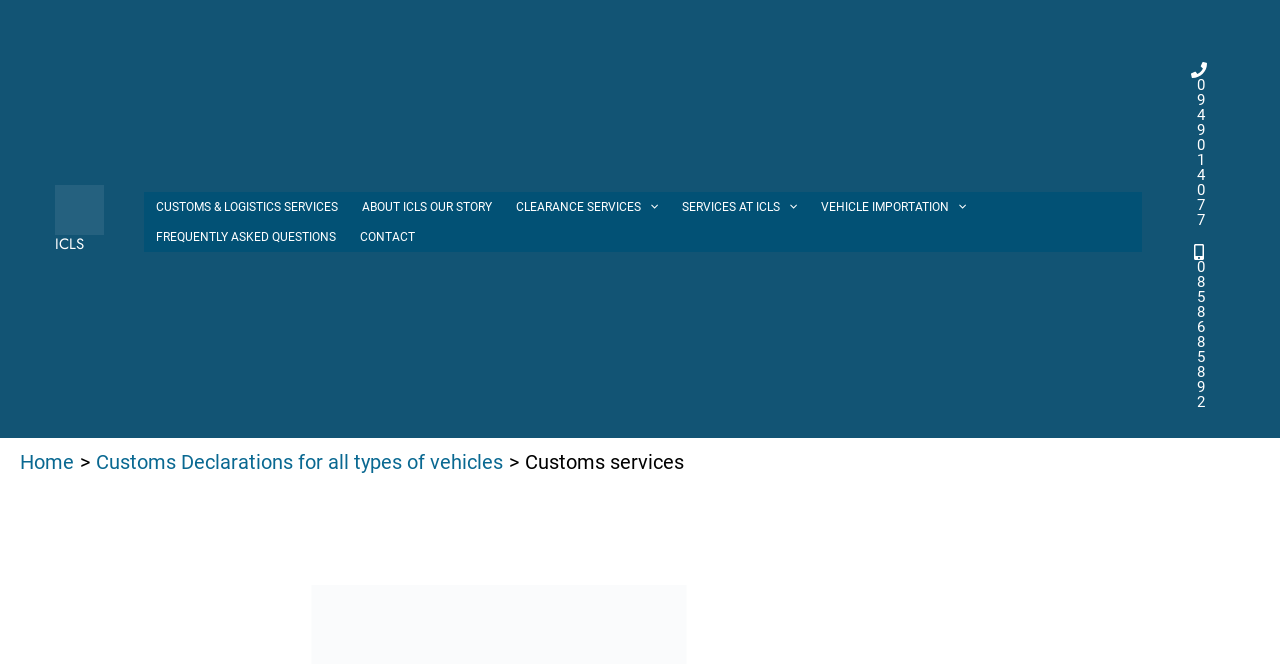Answer the following query concisely with a single word or phrase:
What is the phone number?

094 9014077